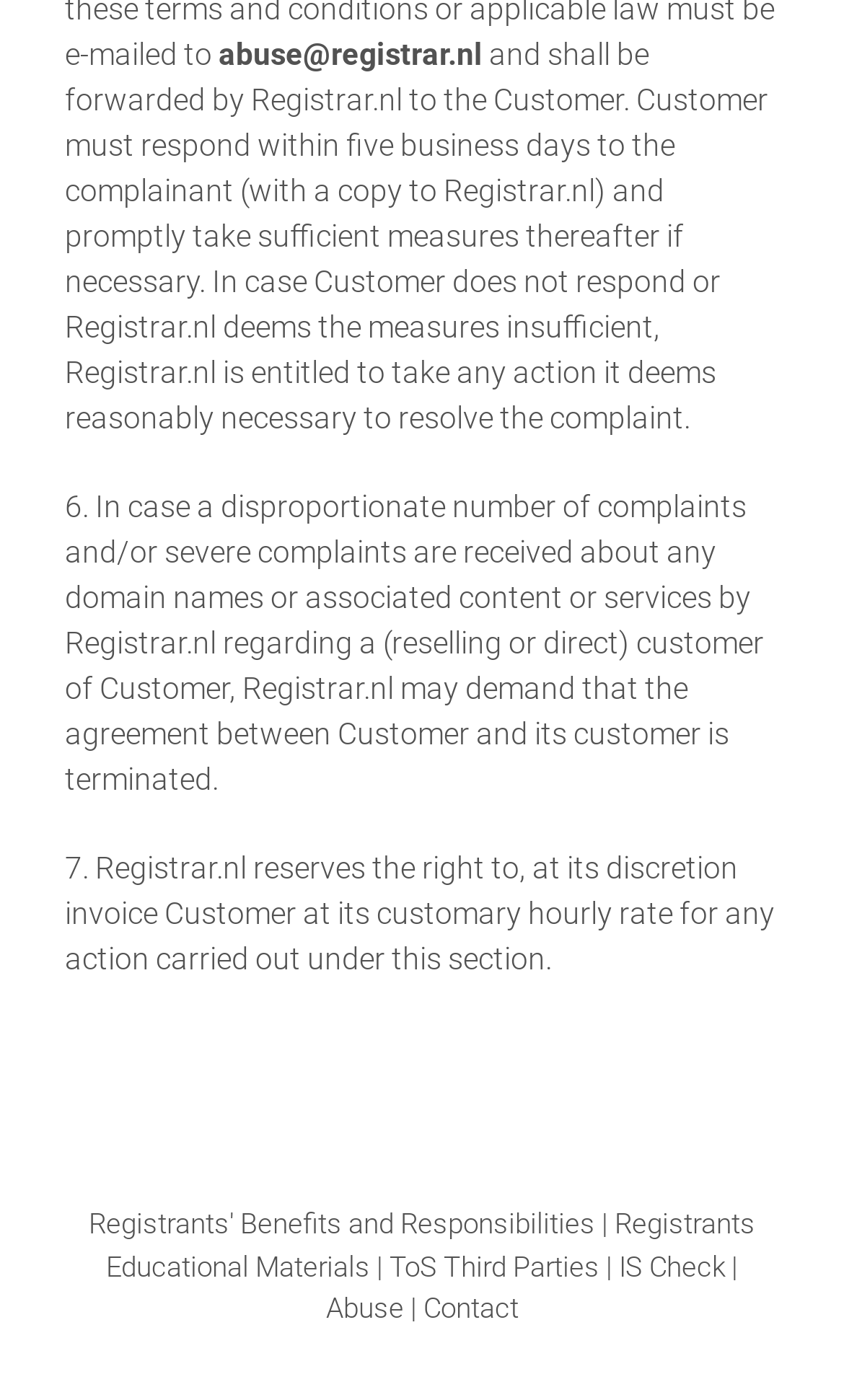How many links are there at the bottom of the webpage?
Examine the image and give a concise answer in one word or a short phrase.

5